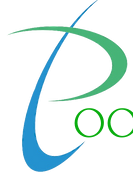Respond with a single word or phrase for the following question: 
What is the name associated with this logo?

OOL CREATIONS